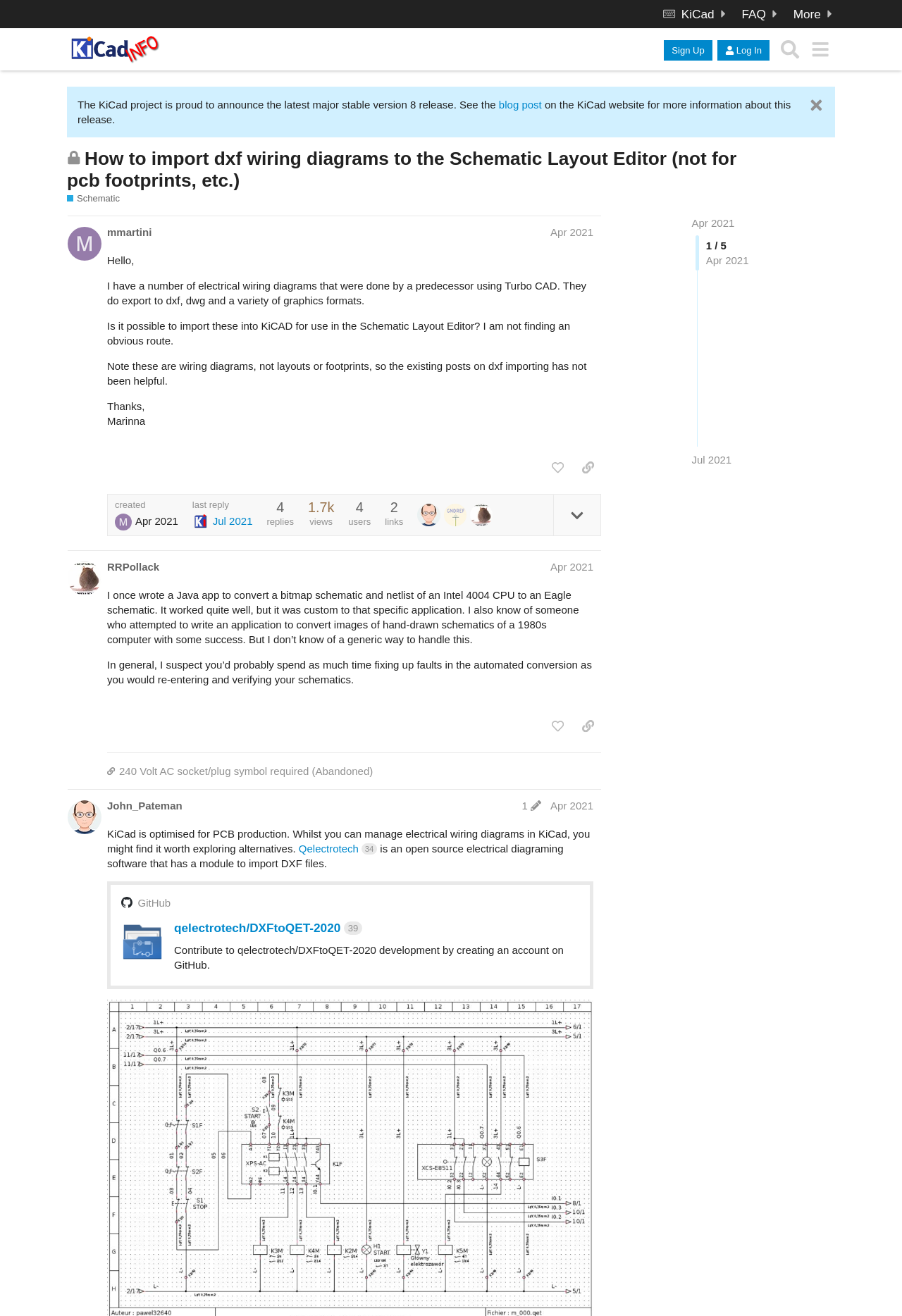What is the purpose of the button 'like this post'?
Could you give a comprehensive explanation in response to this question?

The purpose of the button 'like this post' is to allow users to show their appreciation or agreement with a particular post, as it is a common feature in online forums.